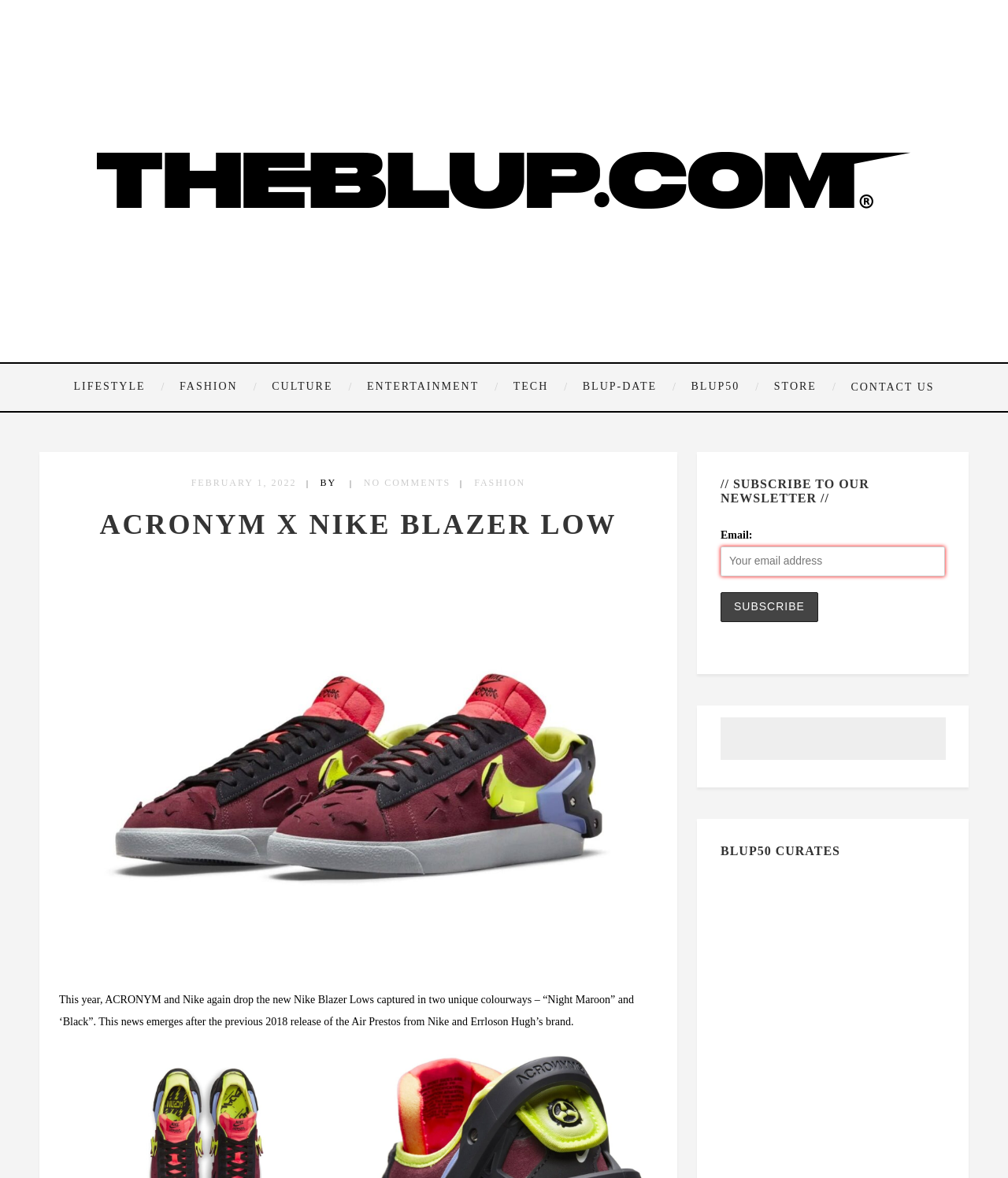Summarize the webpage in an elaborate manner.

The webpage appears to be an article or news page about the release of new Nike Blazer Lows in collaboration with ACRONYM. At the top of the page, there is a header section with a logo image and a link to "THE BLUP - A CULTURE CONNECTOR". Below this, there are several navigation links to different categories such as "LIFESTYLE", "FASHION", "CULTURE", and more.

The main content of the page starts with a heading that reads "ACRONYM X NIKE BLAZER LOW". Below this, there is a paragraph of text that describes the new release, mentioning the two unique colorways "Night Maroon" and "Black". The text also references a previous release of Air Prestos from Nike and Errloson Hugh's brand.

To the right of the main content, there is a sidebar with a heading that reads "// SUBSCRIBE TO OUR NEWSLETTER //". Below this, there is a form with a text input field for email addresses and a "Subscribe" button.

At the bottom of the page, there is another section with a heading that reads "BLUP50 CURATES". There is also a date link "FEBRUARY 1, 2022" and a link to the category "FASHION" above the main content.

Overall, the page has a clean and organized layout, with clear headings and concise text. There are several links and navigation elements, as well as a form for subscribing to a newsletter.